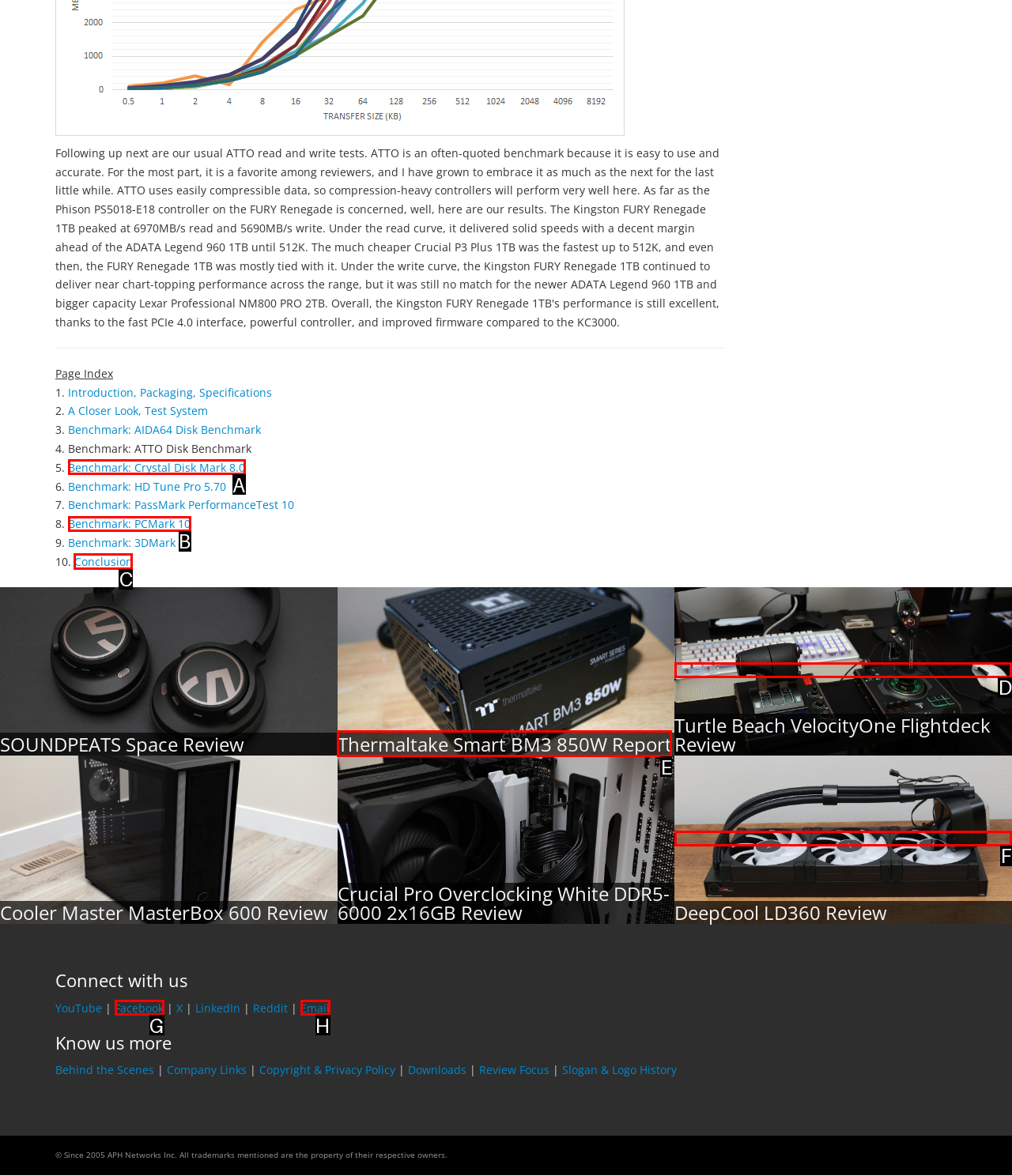Select the correct HTML element to complete the following task: Read the Conclusion
Provide the letter of the choice directly from the given options.

C